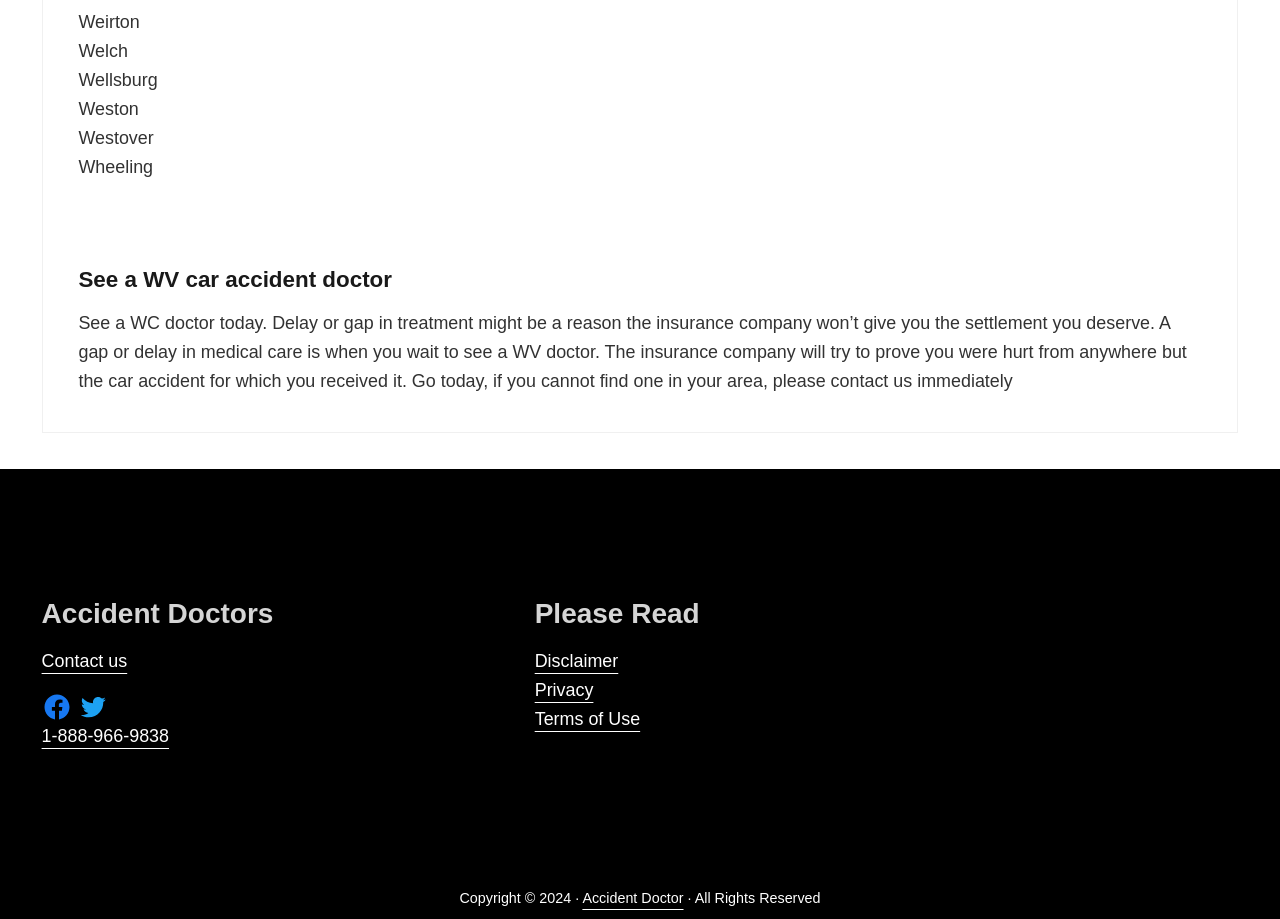Using the description: "Comments feed", identify the bounding box of the corresponding UI element in the screenshot.

None